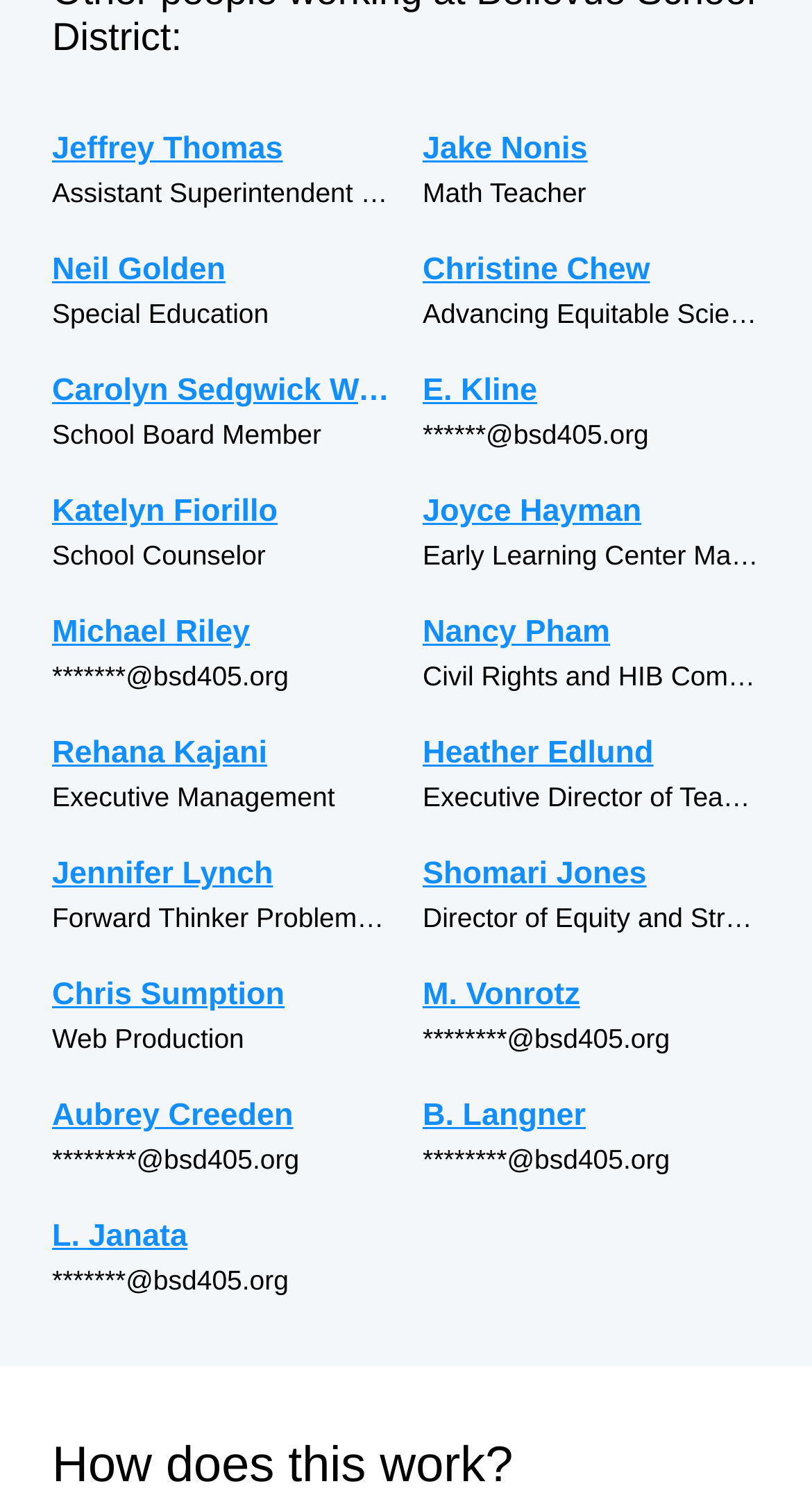What is Jeffrey Thomas's title?
Answer the question with just one word or phrase using the image.

Assistant Superintendent of Human Resources